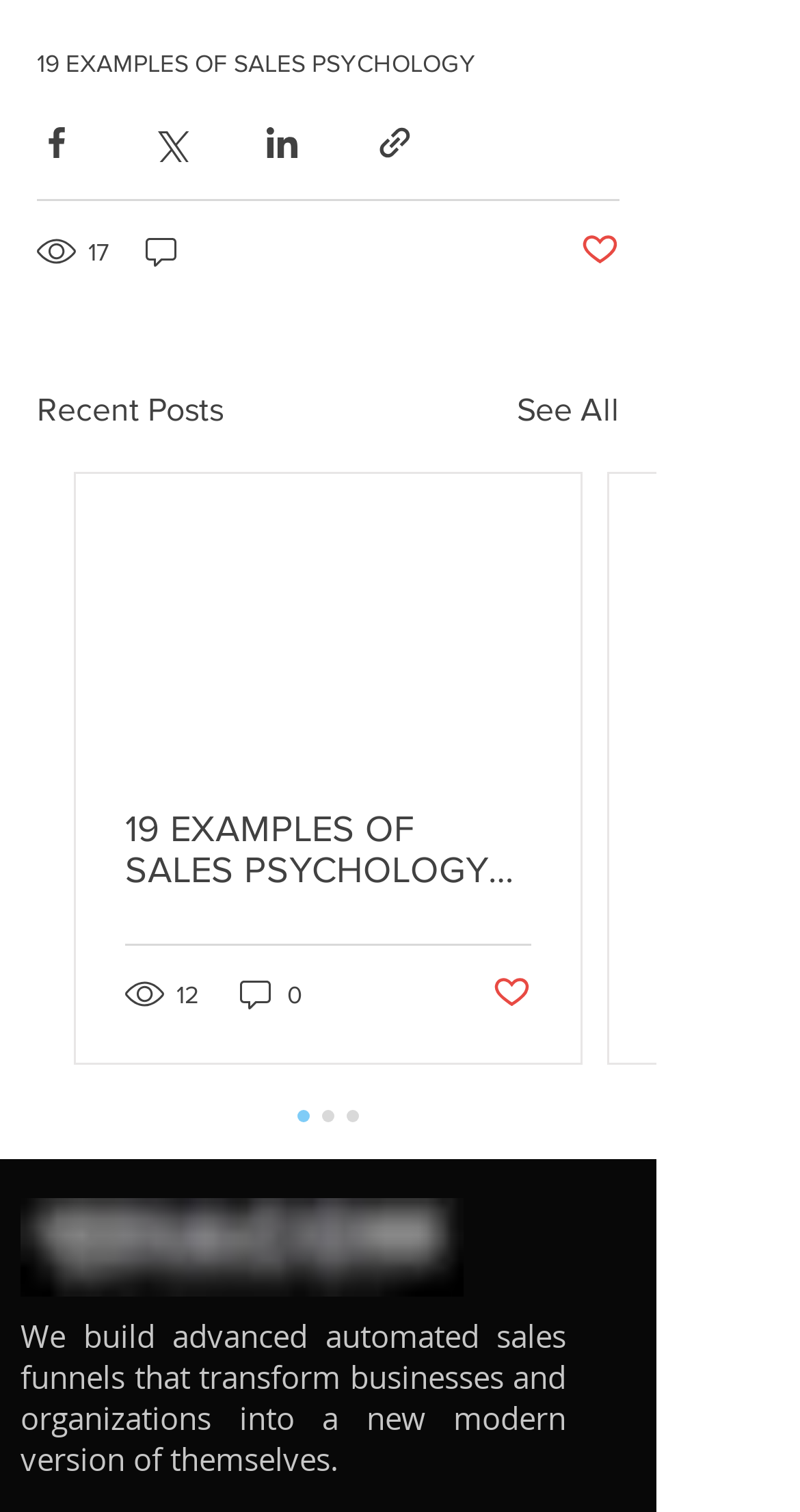How many social media sharing options are available?
Provide a comprehensive and detailed answer to the question.

I counted the number of social media sharing buttons, which are 'Share via Facebook', 'Share via Twitter', 'Share via LinkedIn', and 'Share via link', and found that there are 4 options.